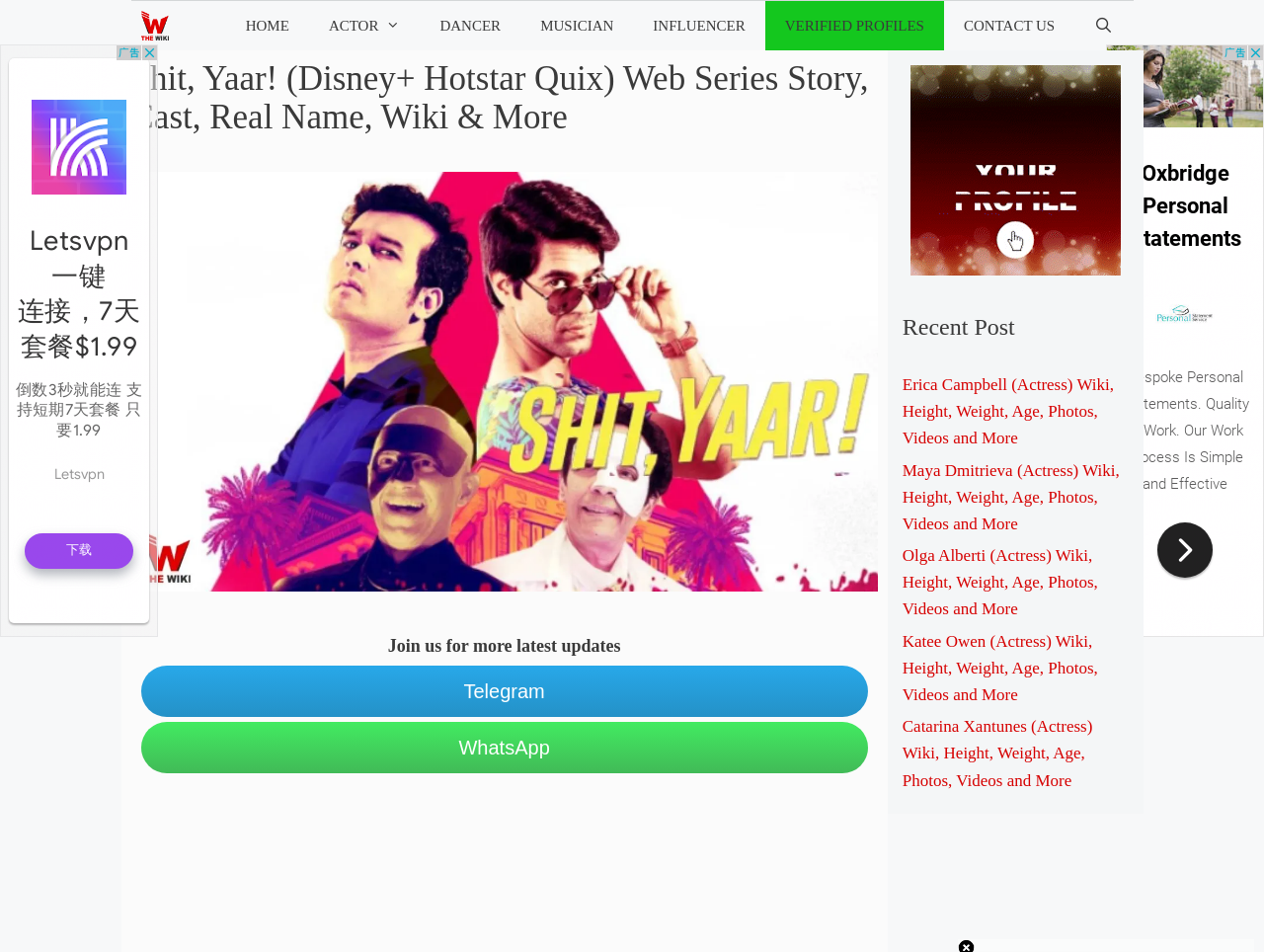Analyze the image and deliver a detailed answer to the question: What are the categories of profiles available?

The categories of profiles available can be found in the navigation menu, which includes links to 'ACTOR', 'DANCER', 'MUSICIAN', and 'INFLUENCER'.